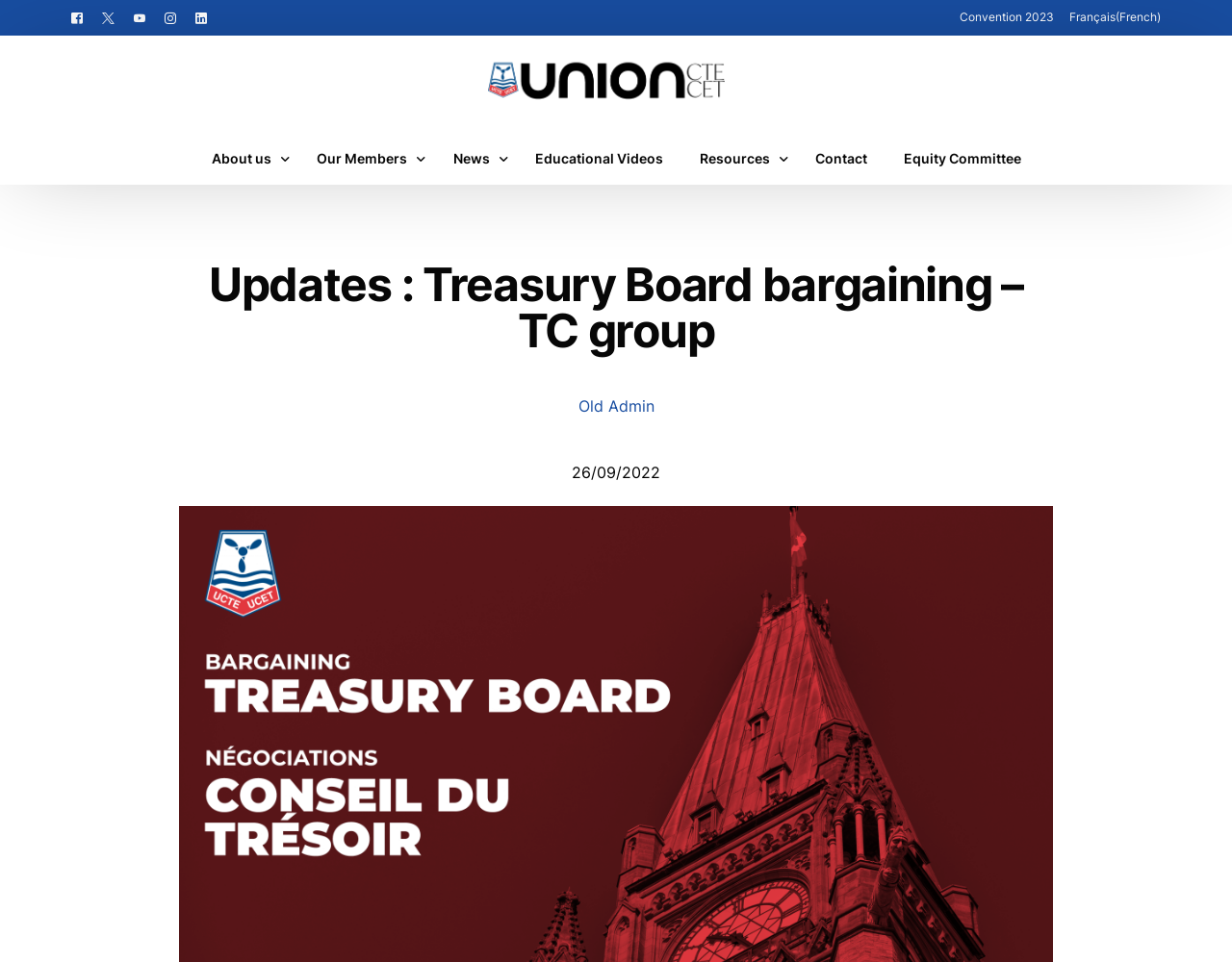Given the element description parent_node: Project Management aria-label="Menu Toggle", specify the bounding box coordinates of the corresponding UI element in the format (top-left x, top-left y, bottom-right x, bottom-right y). All values must be between 0 and 1.

None